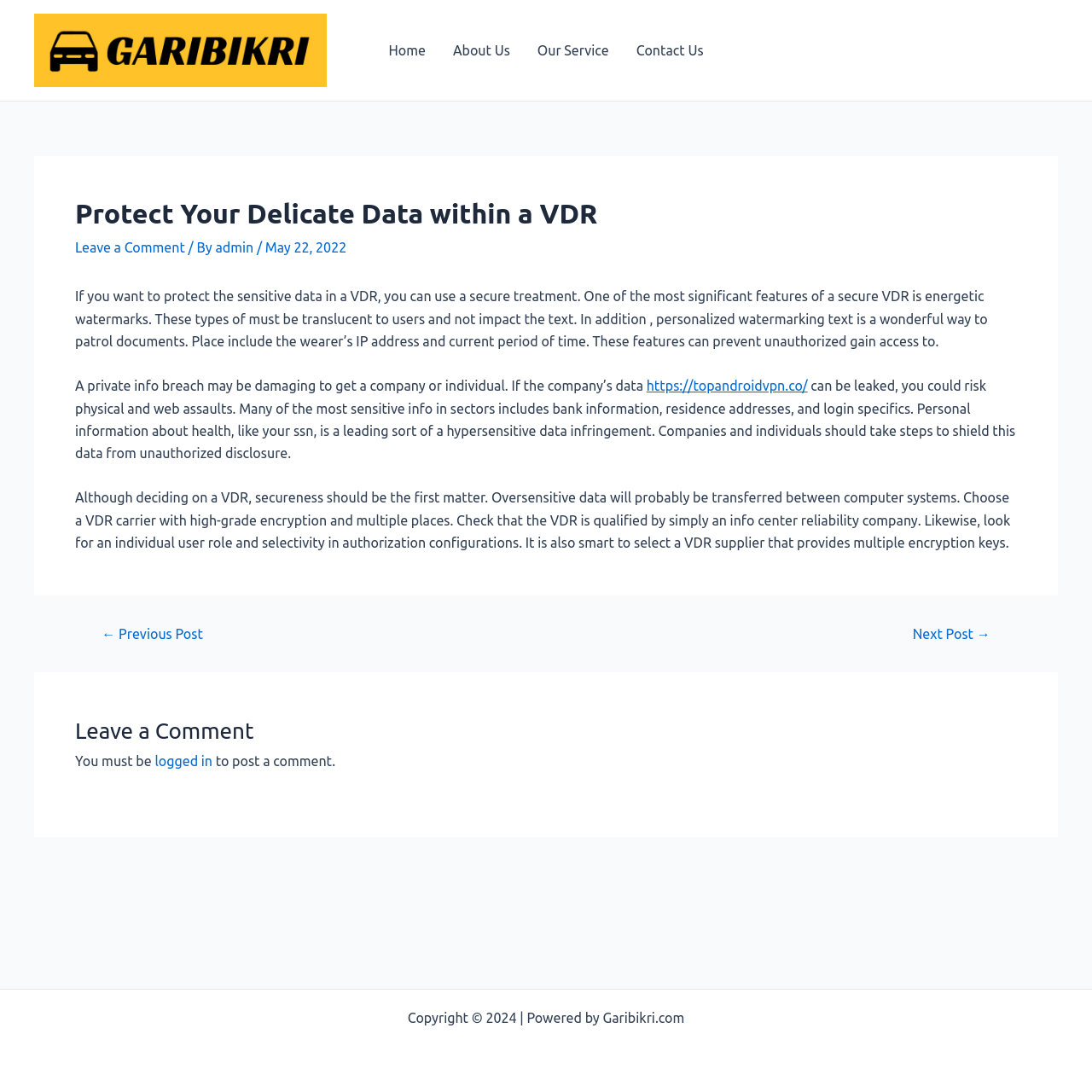Kindly provide the bounding box coordinates of the section you need to click on to fulfill the given instruction: "Click on the 'Contact Us' link".

[0.57, 0.027, 0.657, 0.066]